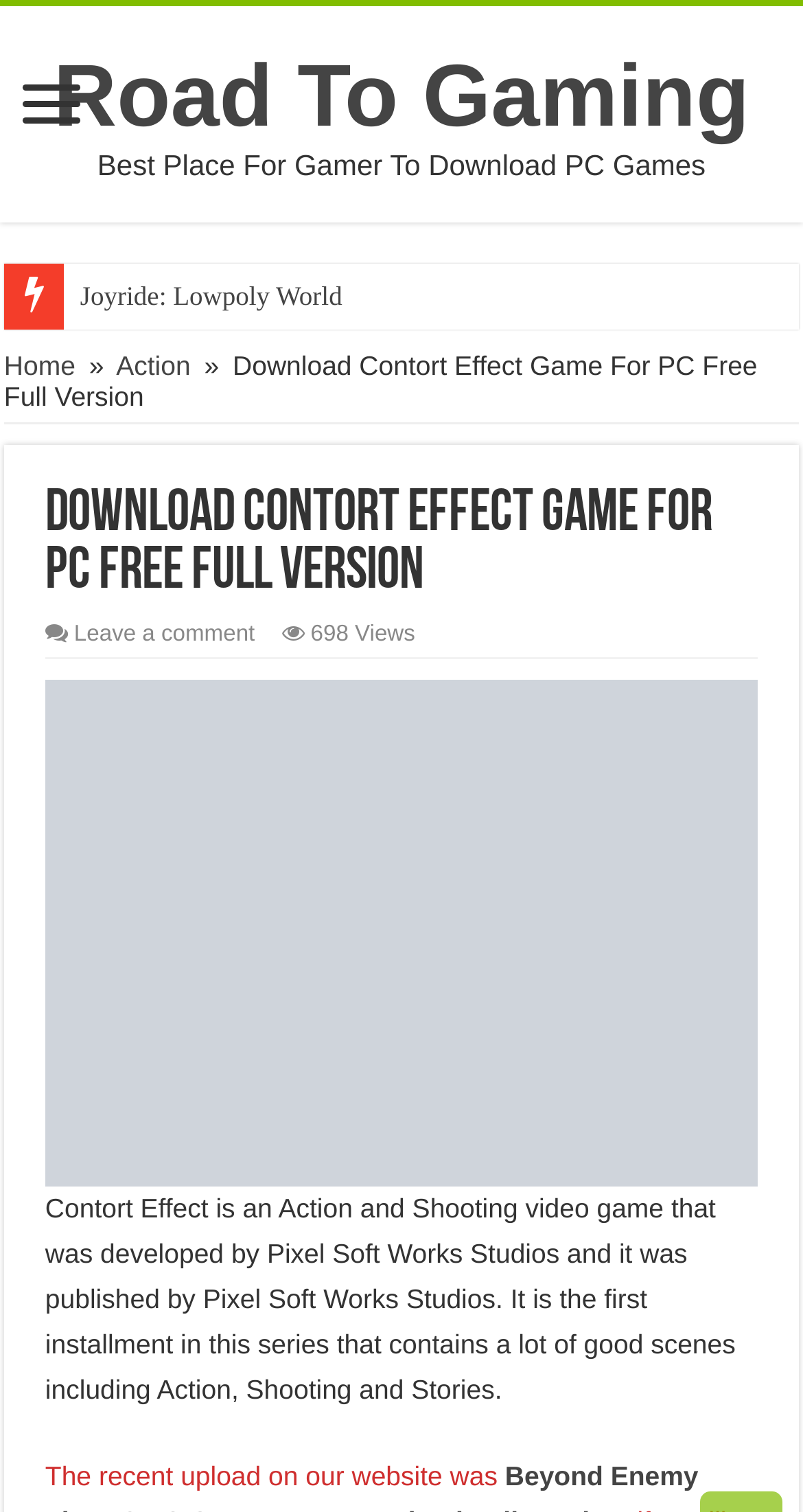Reply to the question with a brief word or phrase: What type of game is Contort Effect?

Action and Shooting